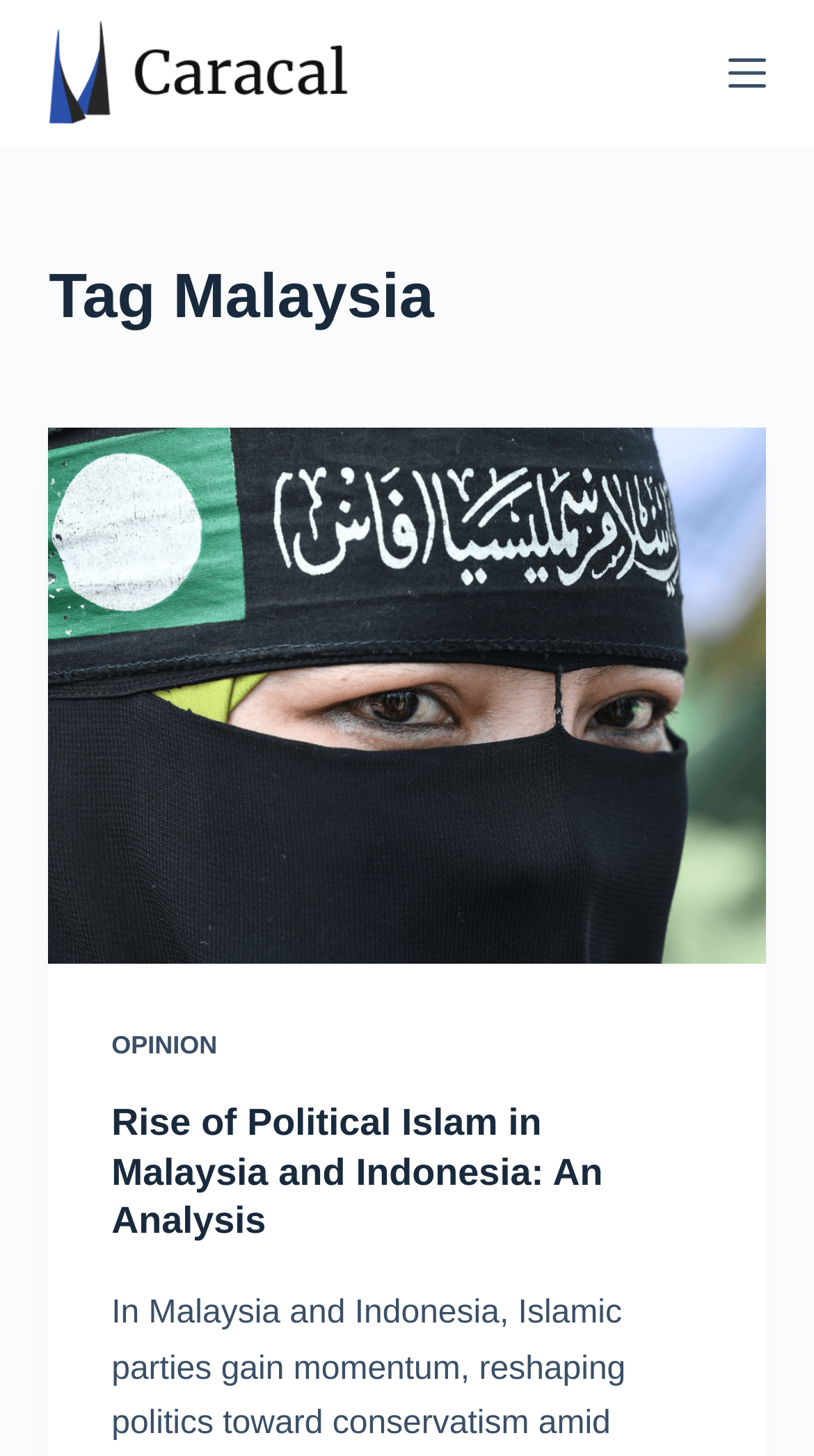Is there a menu button on the page?
Please ensure your answer is as detailed and informative as possible.

I checked the page elements and found a button with the text 'Menu'. This button is likely used to toggle a menu or navigation panel.